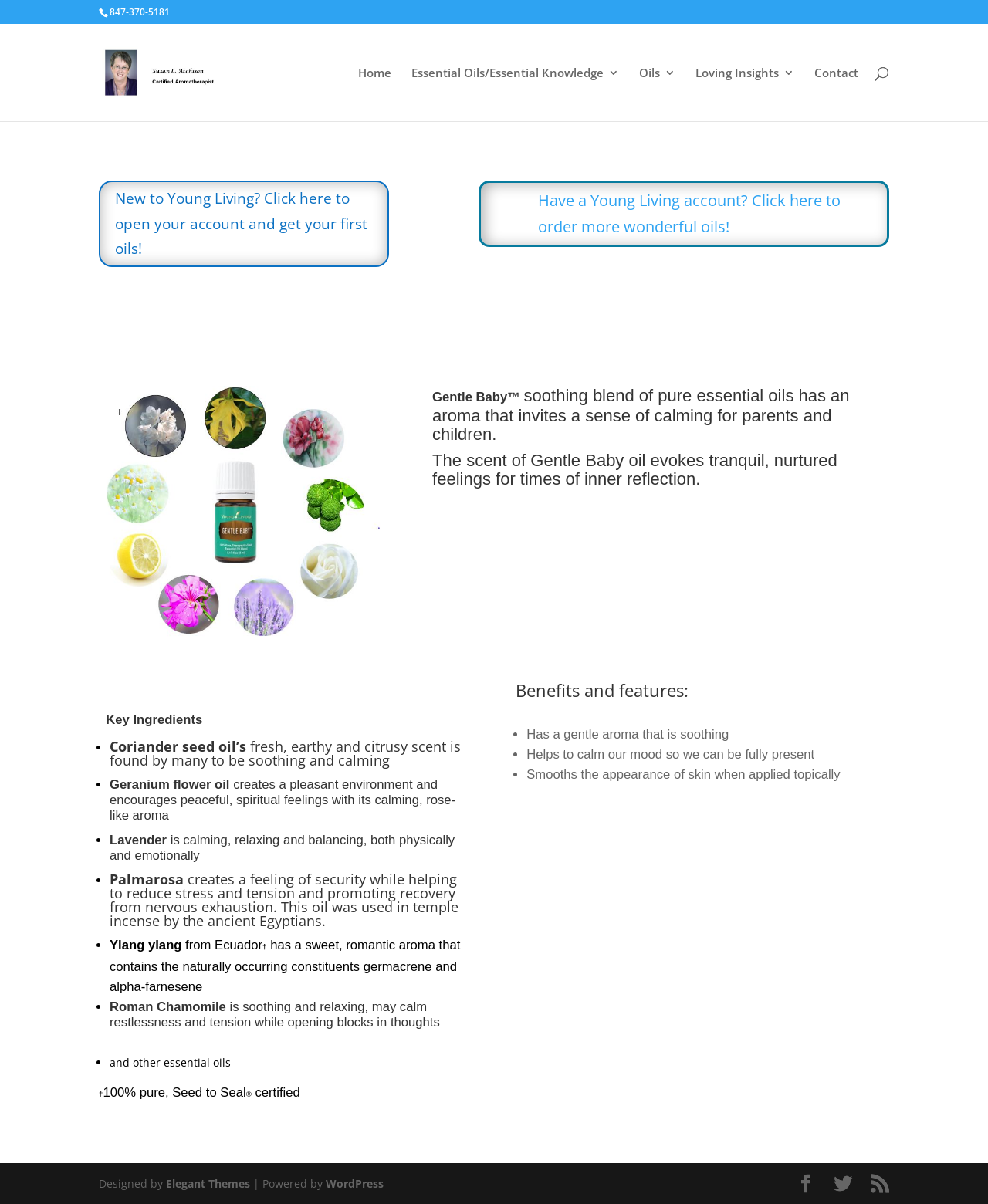Identify the bounding box coordinates for the UI element described as: "name="s" placeholder="Search …" title="Search for:"". The coordinates should be provided as four floats between 0 and 1: [left, top, right, bottom].

[0.157, 0.02, 0.877, 0.021]